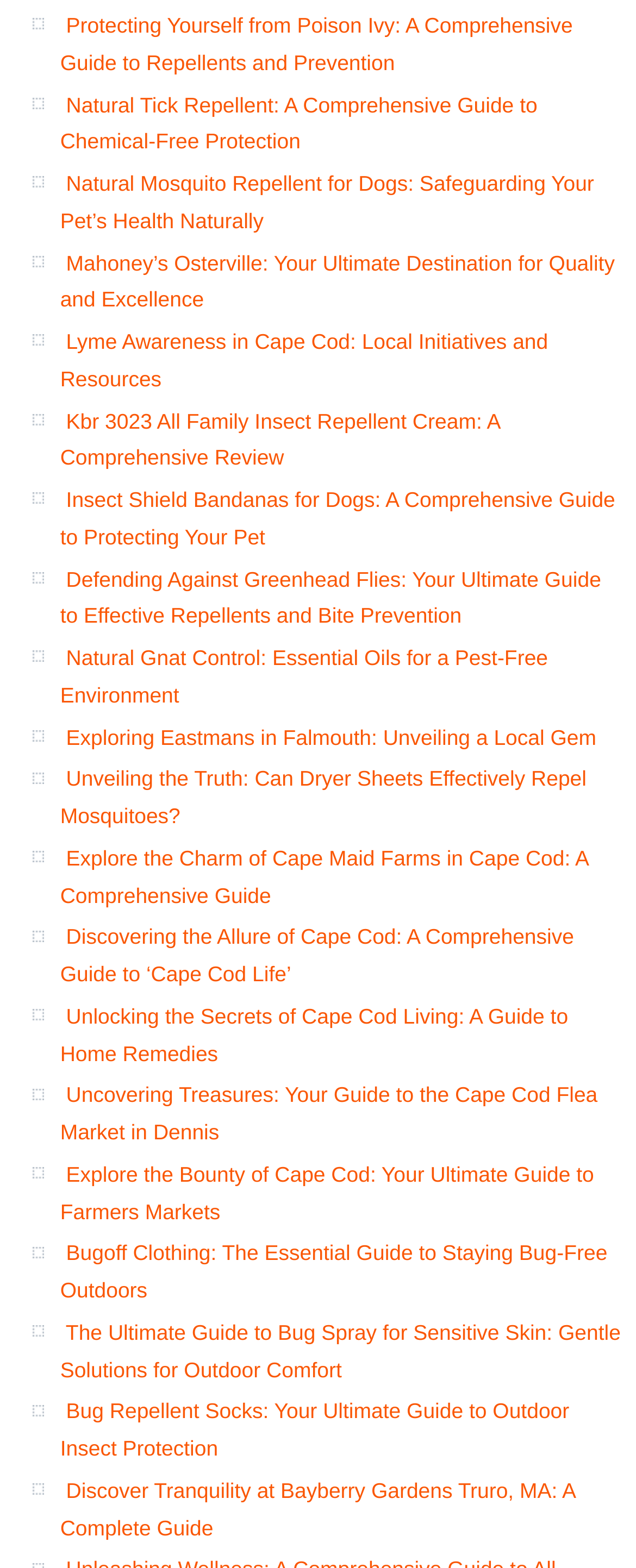Indicate the bounding box coordinates of the clickable region to achieve the following instruction: "Read about protecting yourself from poison ivy."

[0.095, 0.009, 0.901, 0.048]